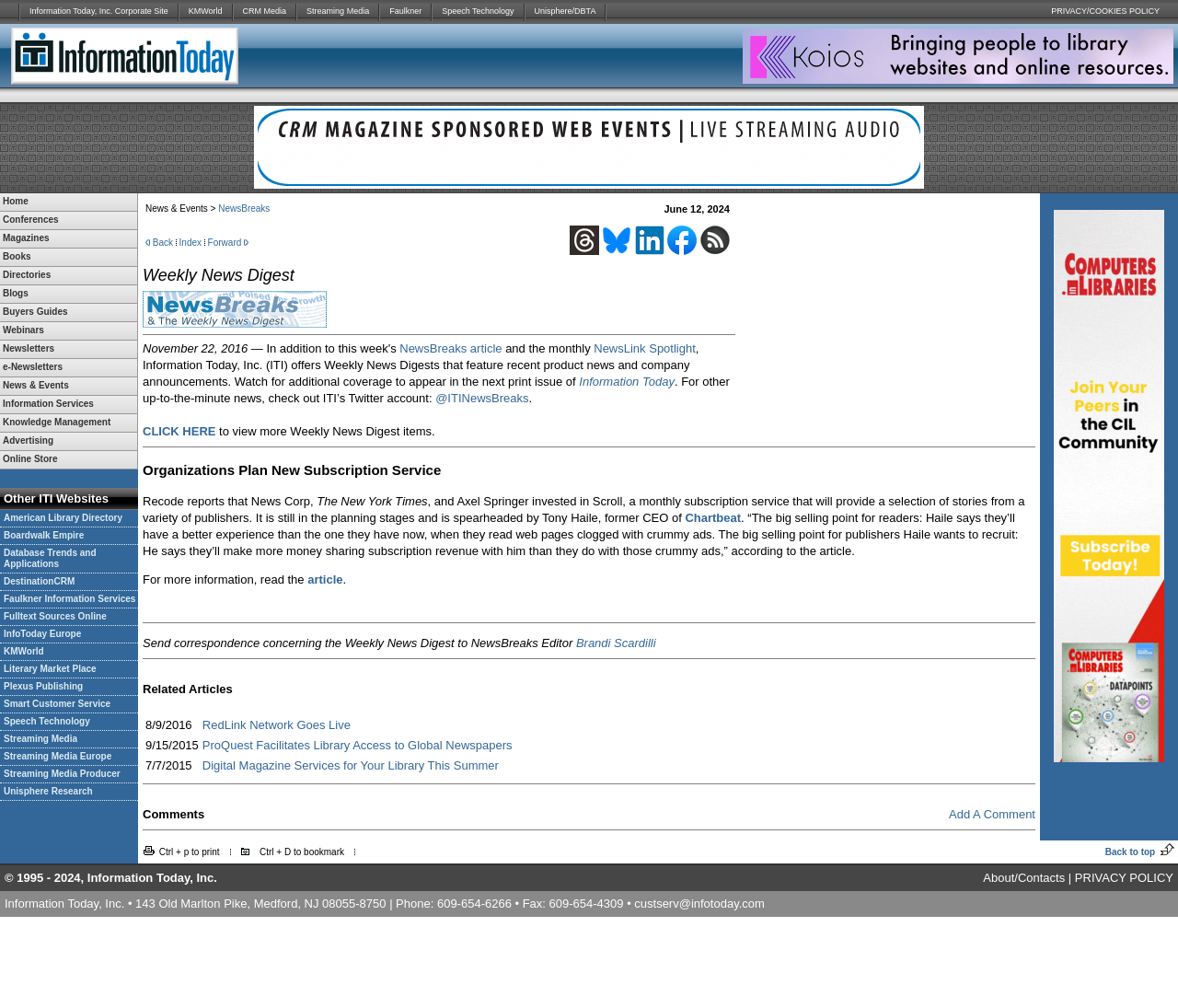Please find the bounding box coordinates of the section that needs to be clicked to achieve this instruction: "Click on Advertisement".

[0.63, 0.028, 0.996, 0.083]